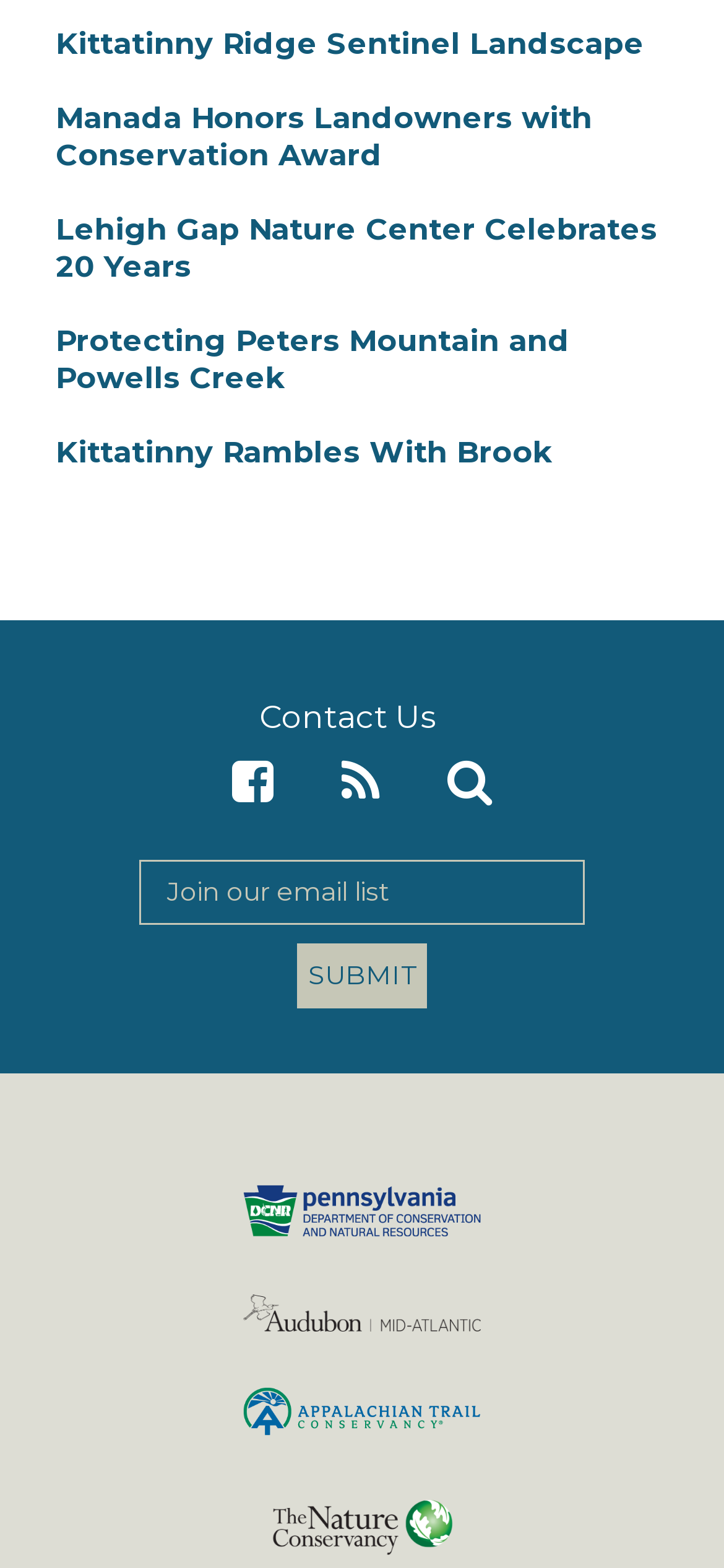What is the title of the first article?
Utilize the information in the image to give a detailed answer to the question.

The first article has a heading element with the text 'Kittatinny Ridge Sentinel Landscape', which is the title of the article.